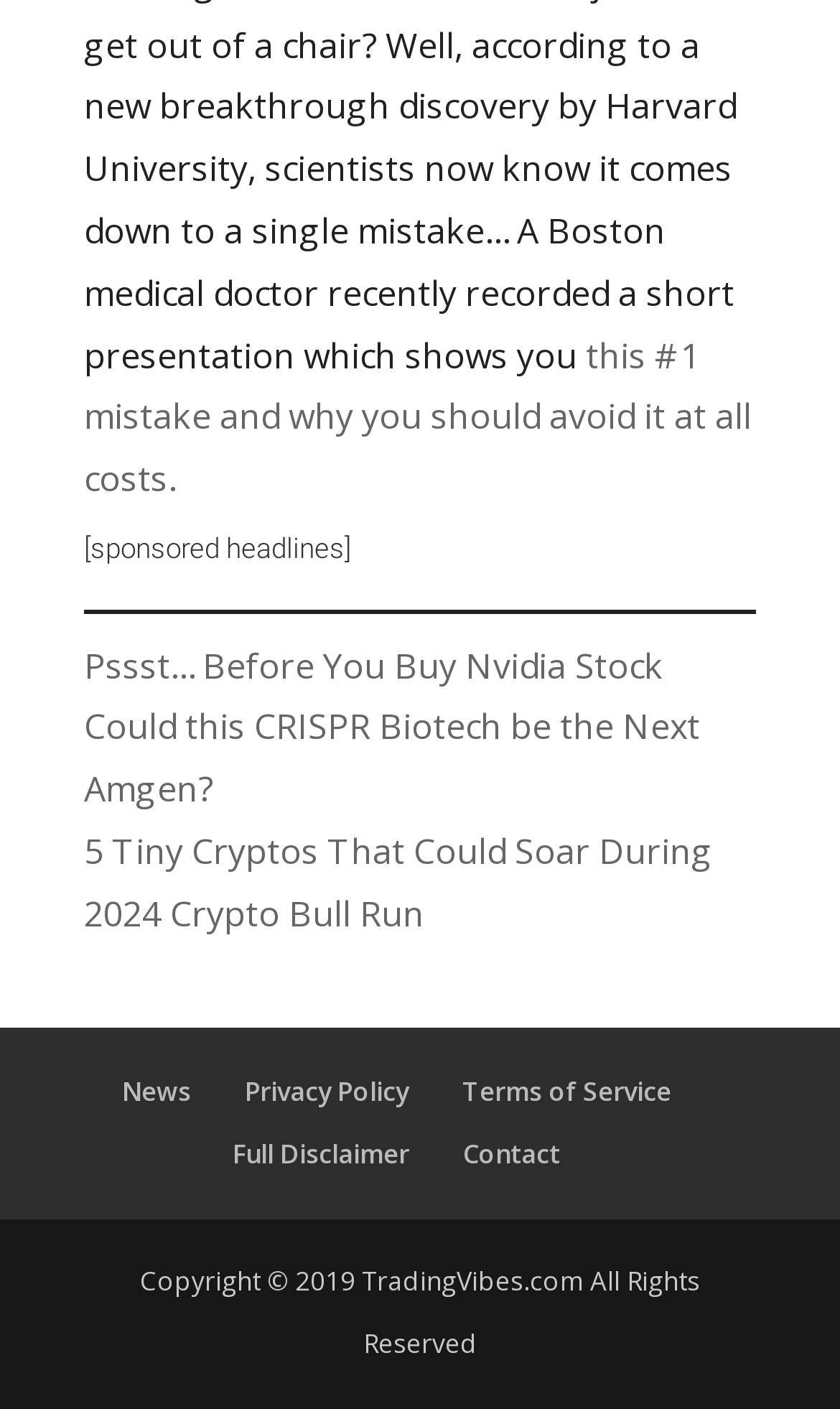Please identify the bounding box coordinates of the element I need to click to follow this instruction: "Read the sponsored headlines".

[0.1, 0.378, 0.9, 0.417]